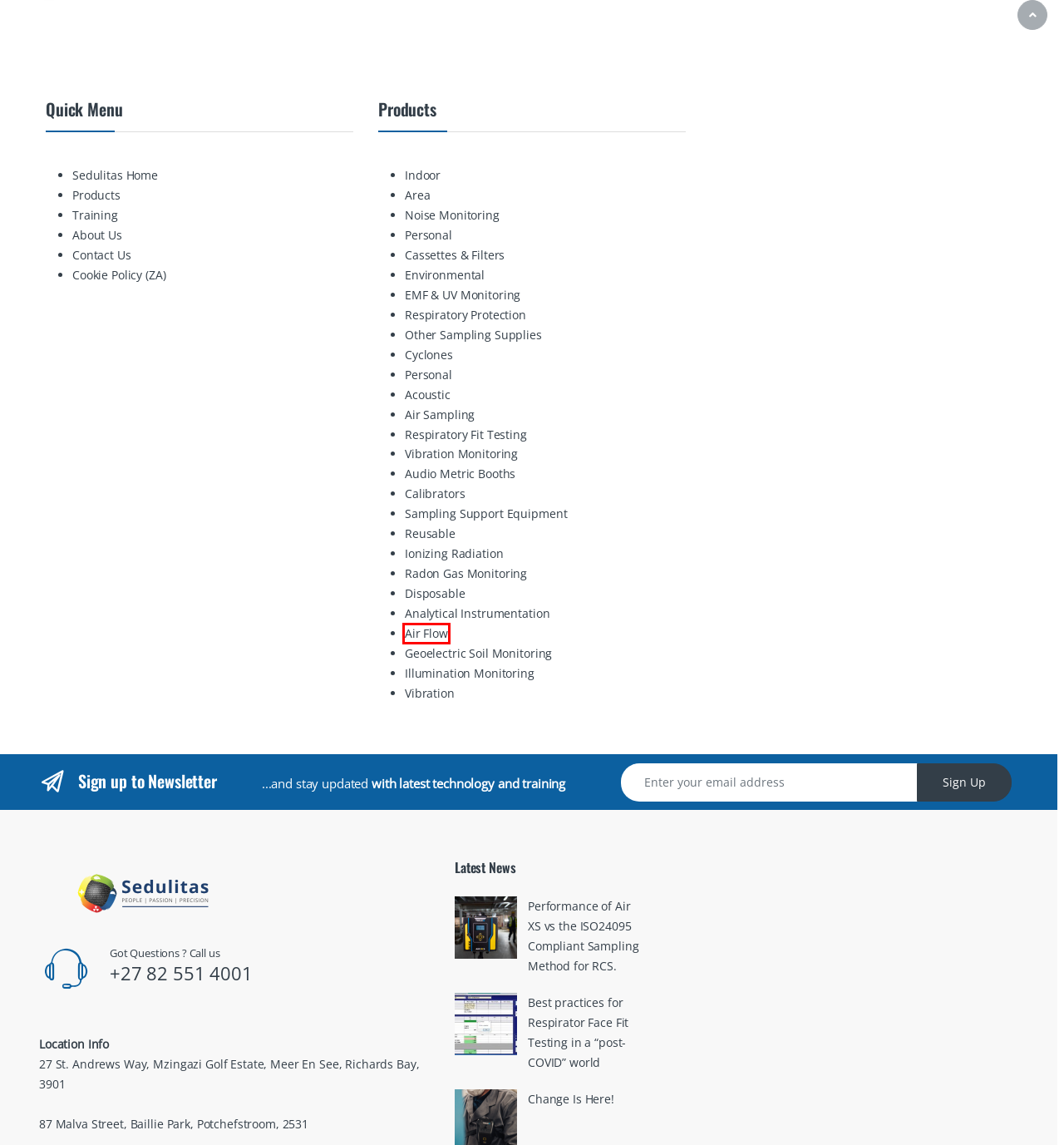You are given a screenshot depicting a webpage with a red bounding box around a UI element. Select the description that best corresponds to the new webpage after clicking the selected element. Here are the choices:
A. Area - Sedulitas
B. Other Sampling Supplies - Sedulitas
C. Air Flow - Sedulitas
D. Change Is Here! - Sedulitas
E. Sampling Support Equipment - Sedulitas
F. Vibration - Sedulitas
G. Performance of Air XS vs the ISO24095 Compliant Sampling Method for RCS. - Sedulitas
H. Disposable - Sedulitas

C